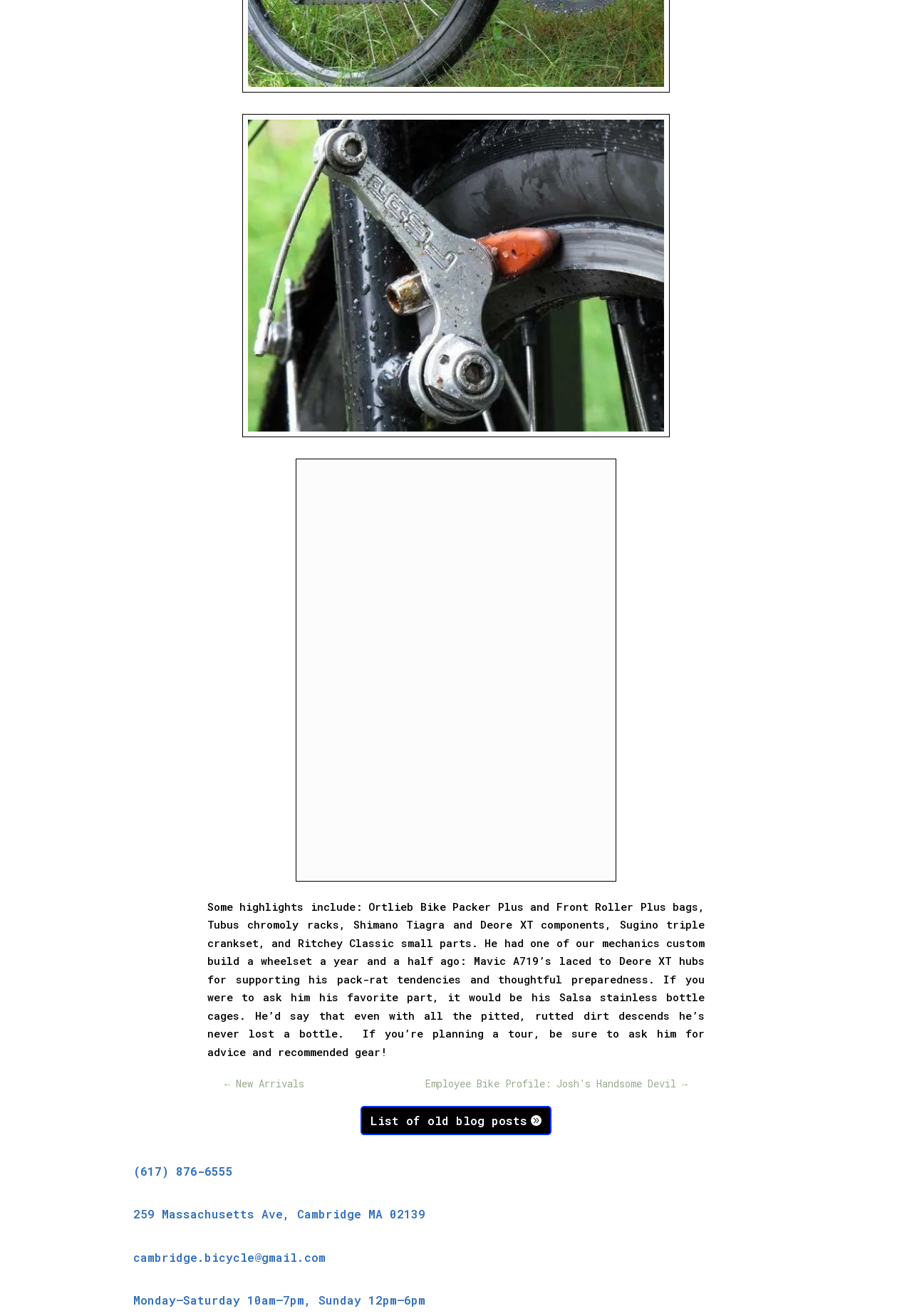Given the element description "List of old blog posts" in the screenshot, predict the bounding box coordinates of that UI element.

[0.396, 0.84, 0.604, 0.862]